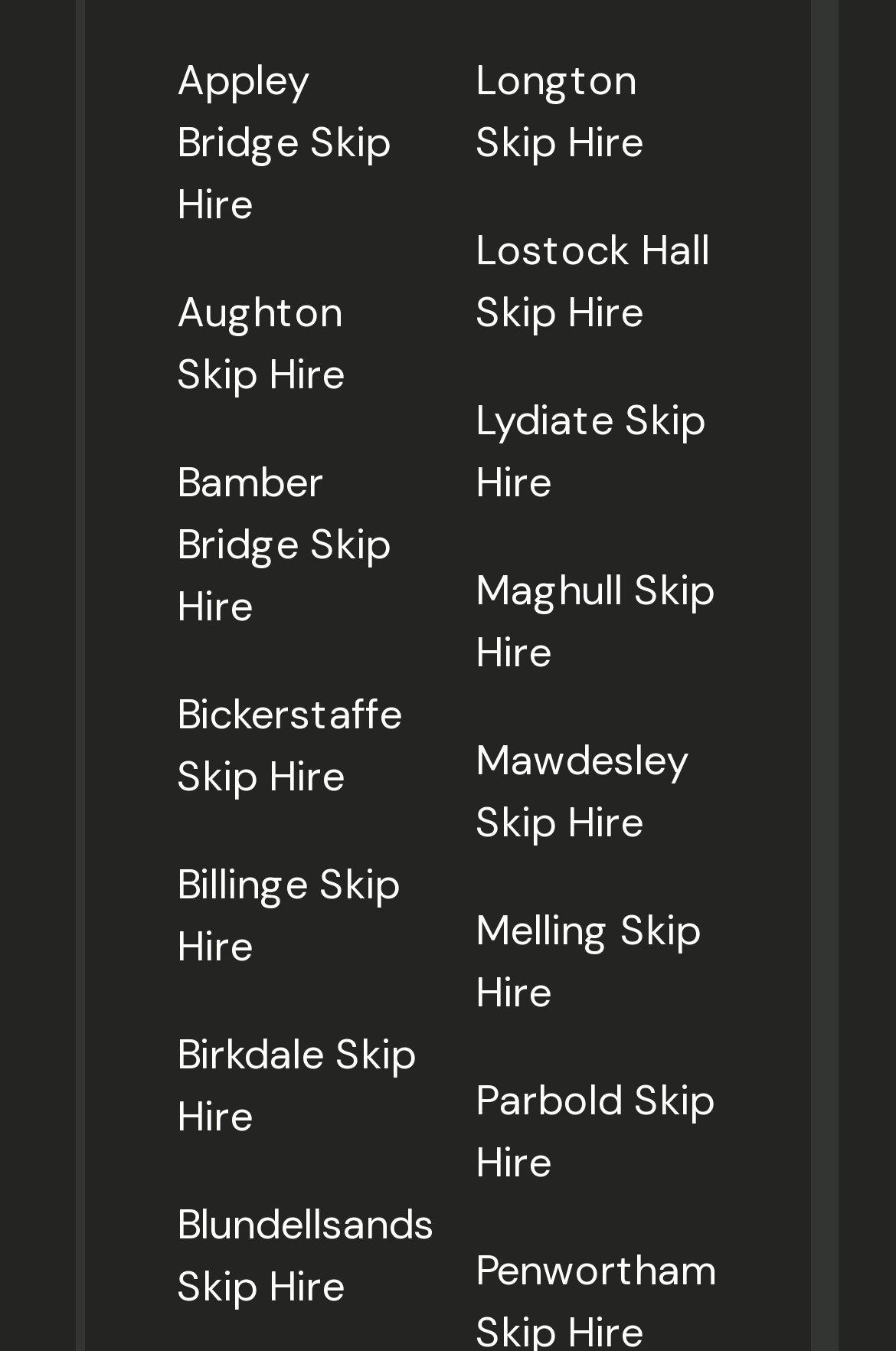Using the description "Bamber Bridge Skip Hire", predict the bounding box of the relevant HTML element.

[0.197, 0.317, 0.469, 0.489]